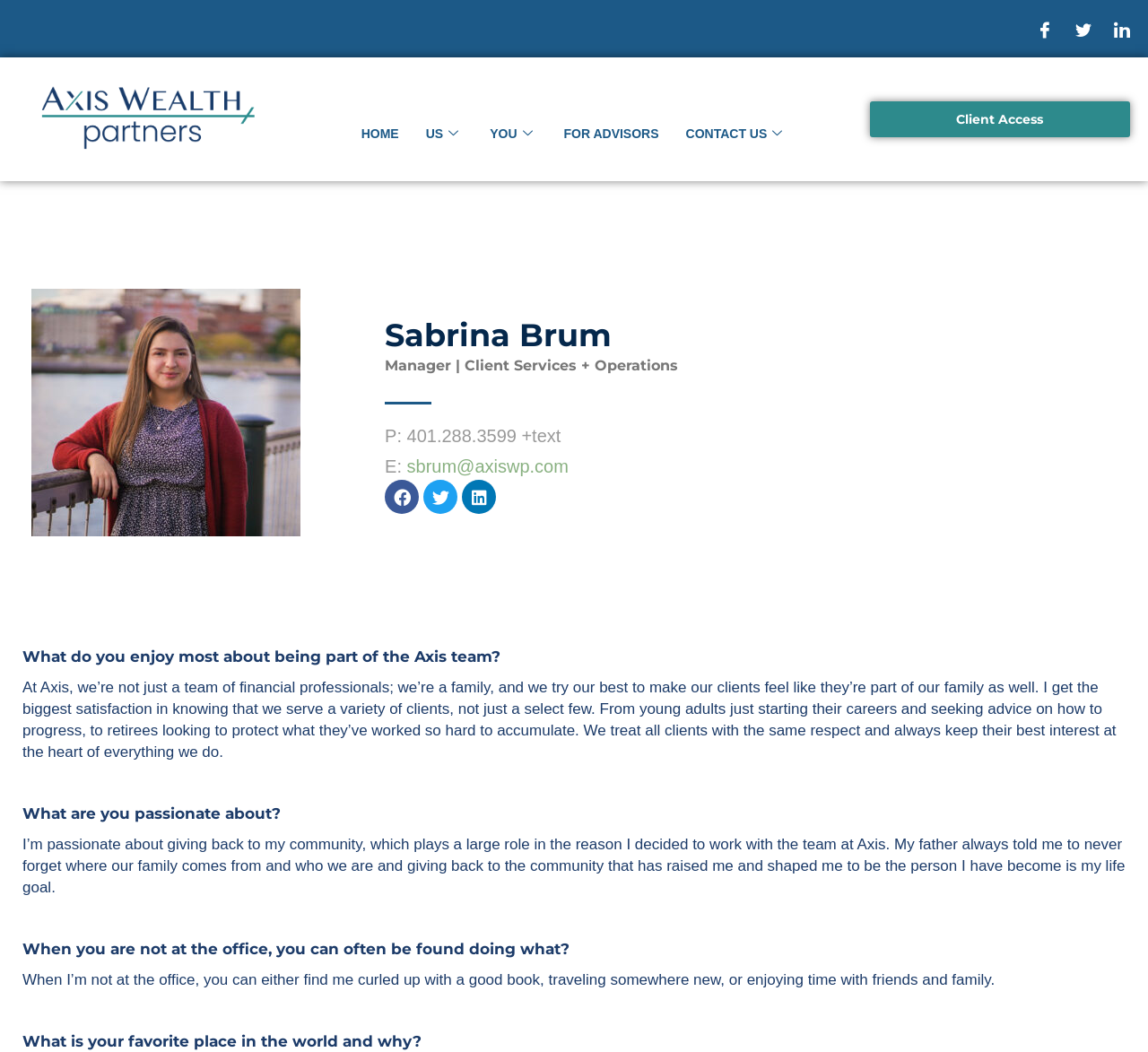Provide a thorough description of this webpage.

This webpage is about Sabrina Brum, a manager at Axis Wealth Partners. At the top right corner, there are three social media links to Facebook, Twitter, and LinkedIn. Below these links, there is a navigation menu with links to "HOME", "US", "YOU", "FOR ADVISORS", and "CONTACT US". 

On the left side, there is a link to "Client Access". Below this link, Sabrina Brum's title and contact information are displayed, including her phone number and email address. There are also three social media links with icons below her contact information.

The main content of the webpage is a brief introduction to Sabrina Brum, where she answers several questions about herself. The questions and answers are arranged in a vertical layout, with each question followed by a corresponding answer. The questions include "What do you enjoy most about being part of the Axis team?", "What are you passionate about?", "When you are not at the office, you can often be found doing what?", and "What is your favorite place in the world and why?". The answers are short paragraphs that provide insight into Sabrina's personality, values, and interests.